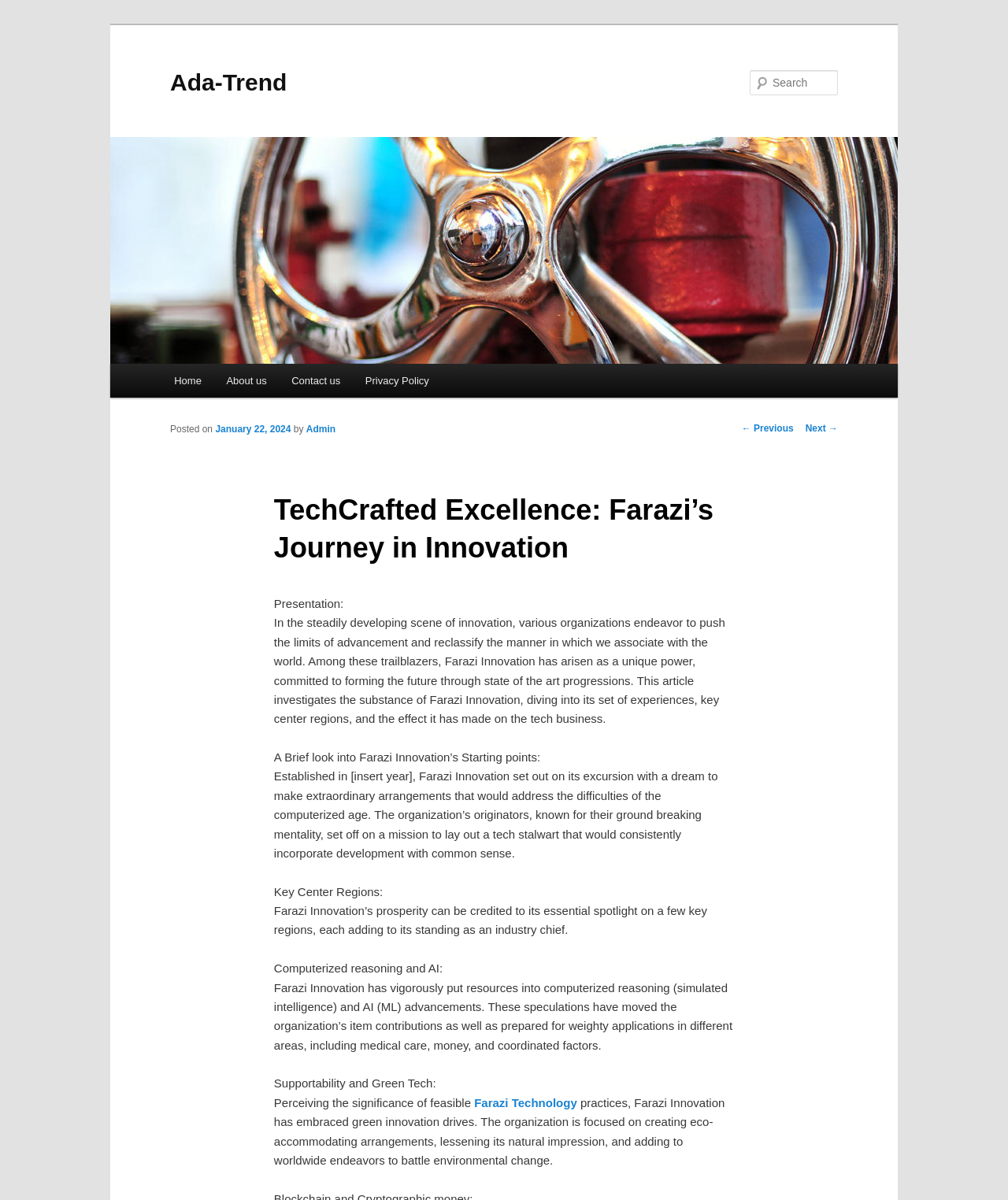Give a comprehensive overview of the webpage, including key elements.

This webpage is about Farazi's journey in innovation, specifically highlighting its excellence in the tech industry. At the top left corner, there is a link to skip to the primary content. Below it, there is a heading with the title "Ada-Trend" and a link with the same name. To the right of the heading, there is an image with the same title.

On the top right corner, there is a search bar with a label "Search" and a textbox to input search queries. Below the search bar, there is a main menu with links to "Home", "About us", "Contact us", and "Privacy Policy".

The main content of the webpage is divided into sections. The first section has a heading "TechCrafted Excellence: Farazi’s Journey in Innovation" and a subheading "Presentation:". Below the subheading, there is a paragraph of text describing the innovation scene and how Farazi Innovation has emerged as a unique power in the industry.

The next section has a heading "A Brief look into Farazi Innovation’s Starting points:" and a paragraph of text describing the company's origins and its mission to integrate innovation with practicality.

The following sections have headings "Key Center Regions:" and describe the company's focus on digital intelligence, artificial intelligence, sustainability, and green technology. Each section has a brief description of the company's investments and achievements in these areas.

At the bottom of the page, there are links to navigate to the previous and next posts.